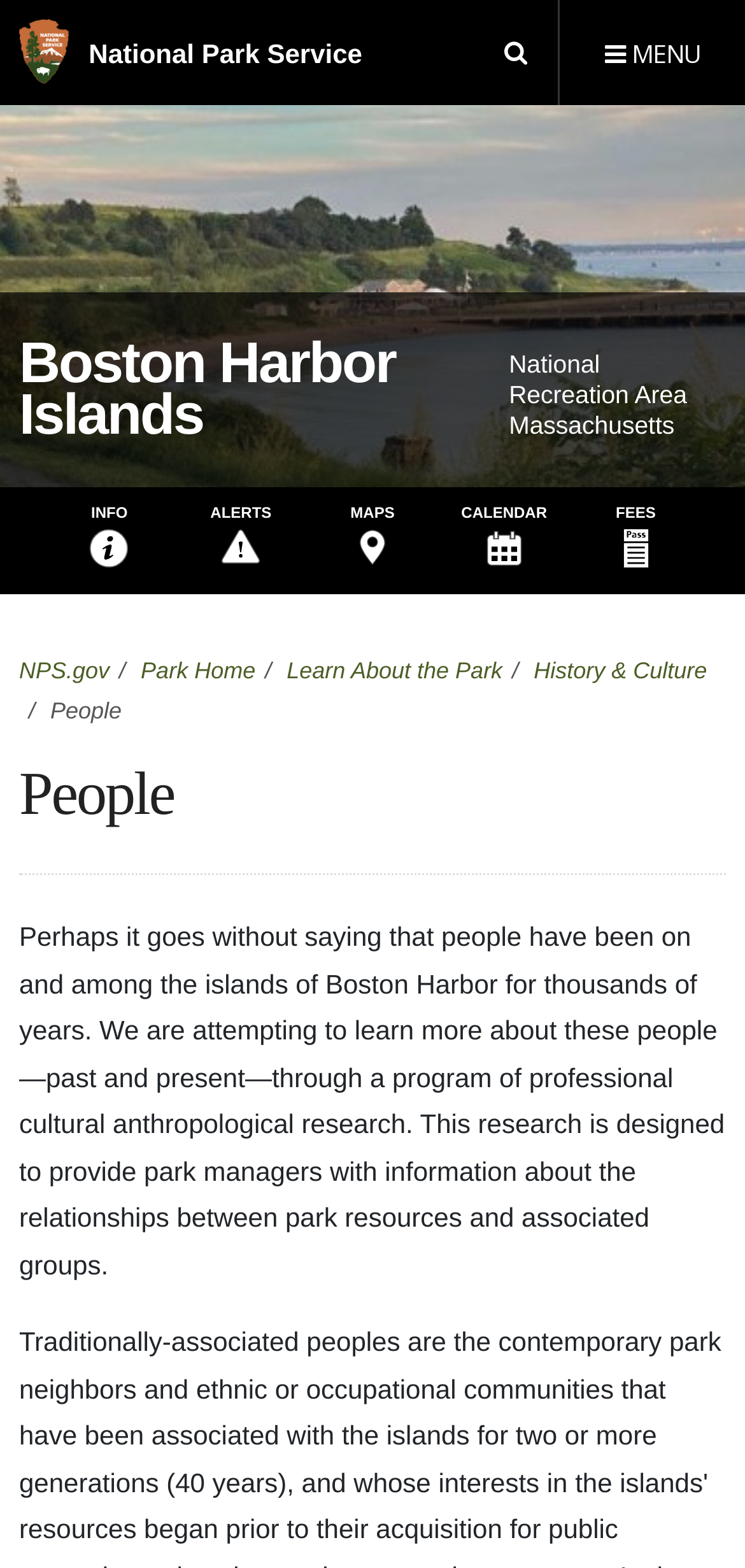Identify the bounding box coordinates of the clickable region necessary to fulfill the following instruction: "Get information about the park". The bounding box coordinates should be four float numbers between 0 and 1, i.e., [left, top, right, bottom].

[0.063, 0.311, 0.23, 0.379]